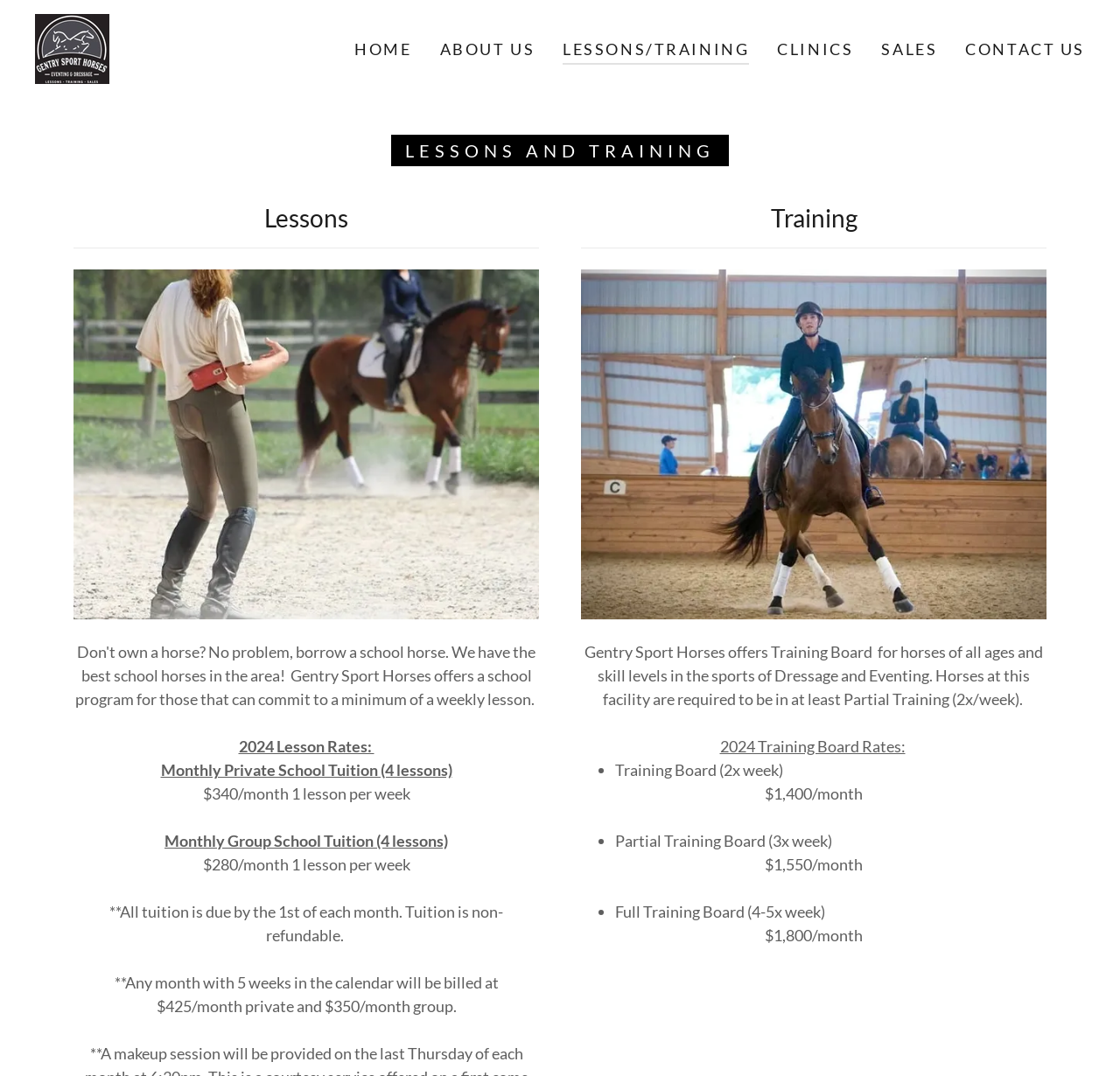From the given element description: "Contact Us", find the bounding box for the UI element. Provide the coordinates as four float numbers between 0 and 1, in the order [left, top, right, bottom].

[0.857, 0.031, 0.973, 0.06]